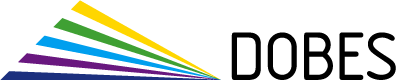What is the purpose of the DOBES initiative?
Please provide a comprehensive answer based on the visual information in the image.

The caption explains that the DOBES initiative is dedicated to documenting endangered languages, highlighting the importance of understanding and documenting languages at risk of disappearing, which ultimately aims to preserve linguistic diversity.